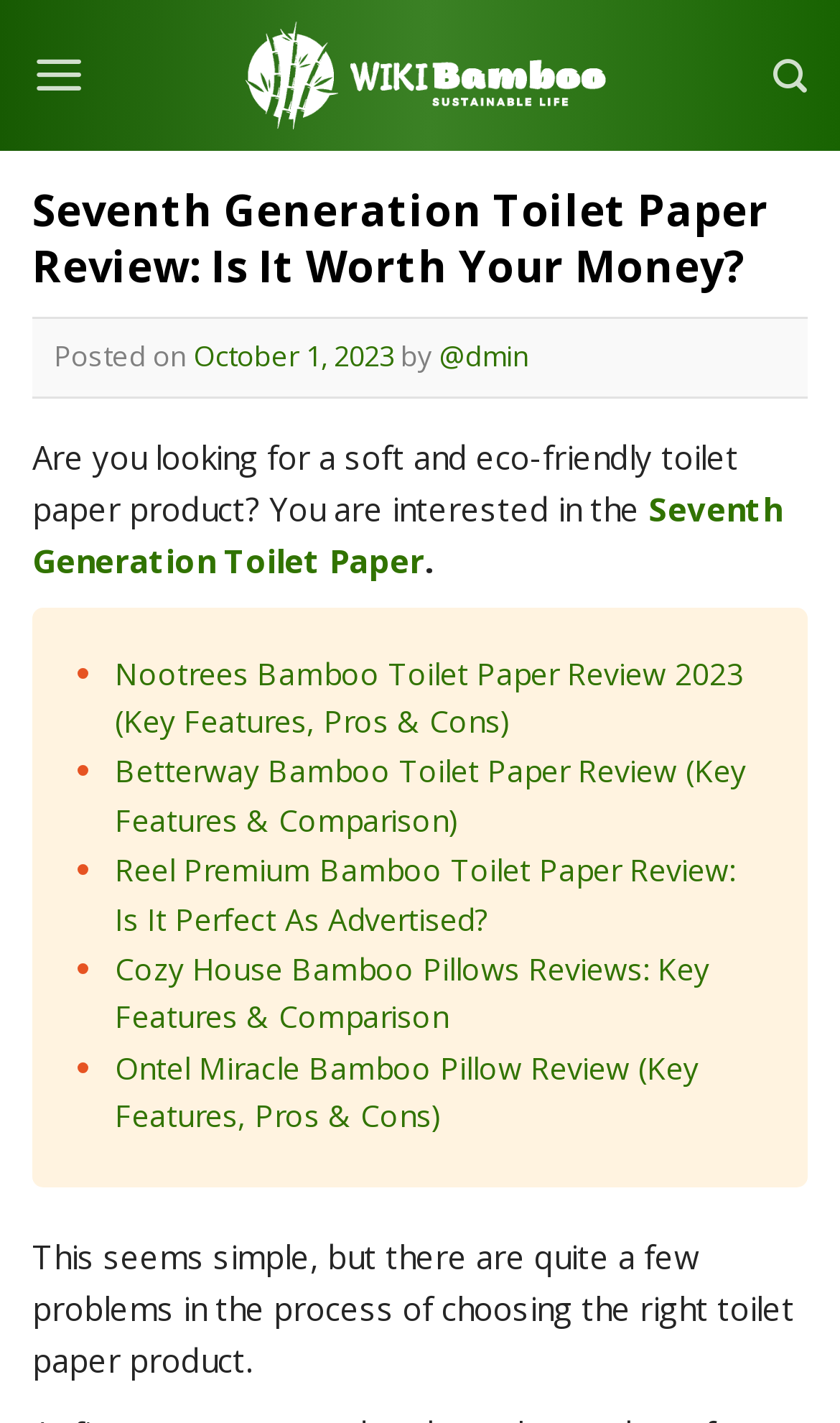What is the name of the website?
Using the information from the image, answer the question thoroughly.

The name of the website can be found in the top-left corner of the webpage, where it says 'Wiki Bamboo' with an image next to it.